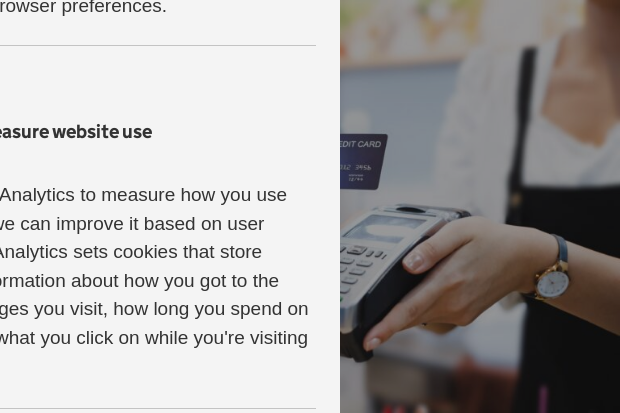What is the woman doing in the background?
Refer to the image and provide a detailed answer to the question.

Although the woman is partially blurred in the background, her hand is visible holding a device that is positioned near the credit card. The device's shape and the context of the image suggest that it is a card reader, which is used for contactless payments.